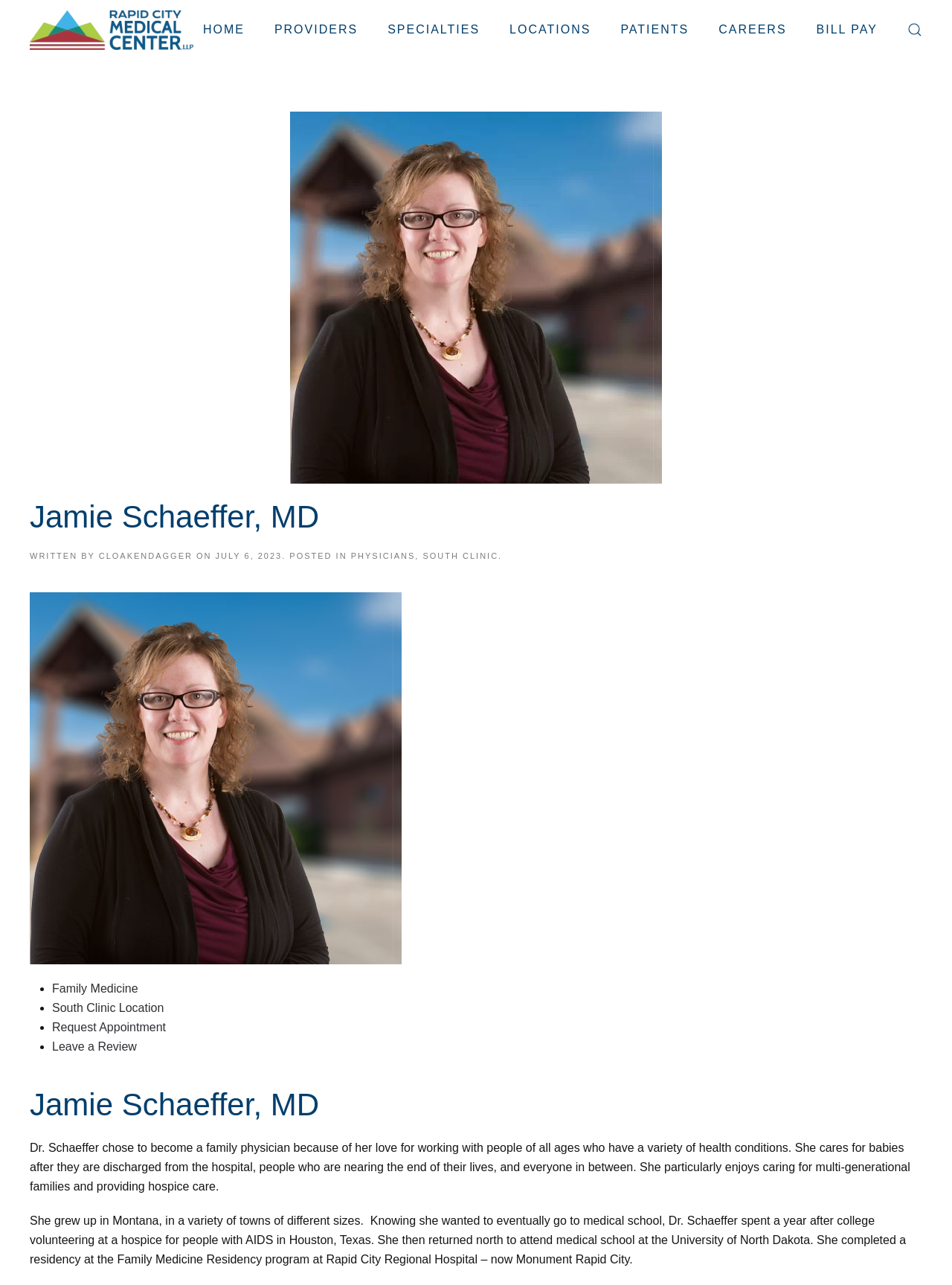Use a single word or phrase to answer the question:
What is the name of the doctor?

Jamie Schaeffer, MD